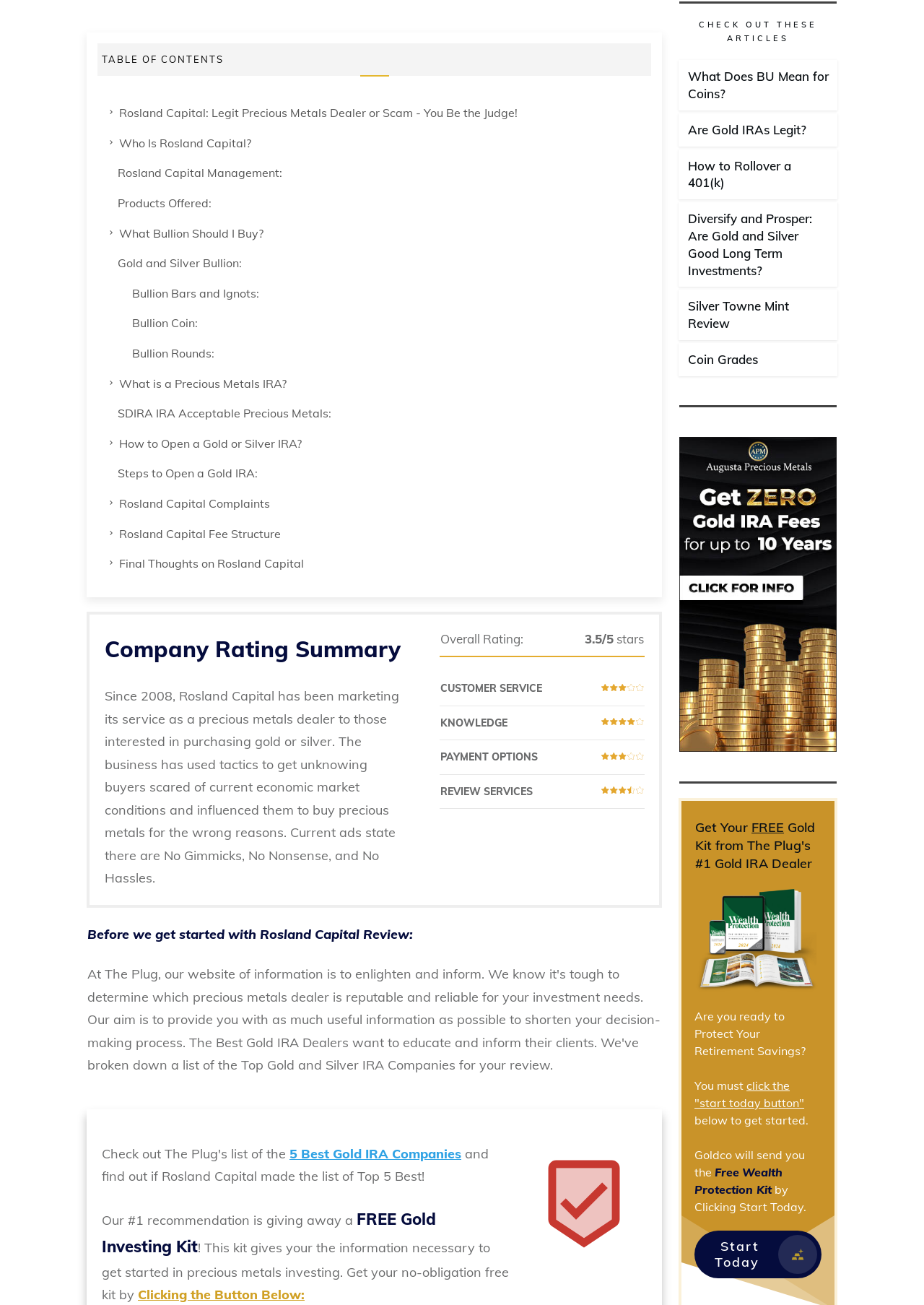What is the topic of the article below the 'CHECK OUT THESE ARTICLES' section?
Give a detailed explanation using the information visible in the image.

I looked at the article section below the 'CHECK OUT THESE ARTICLES' section and found that the first article has a heading 'What Does BU Mean for Coins?'.